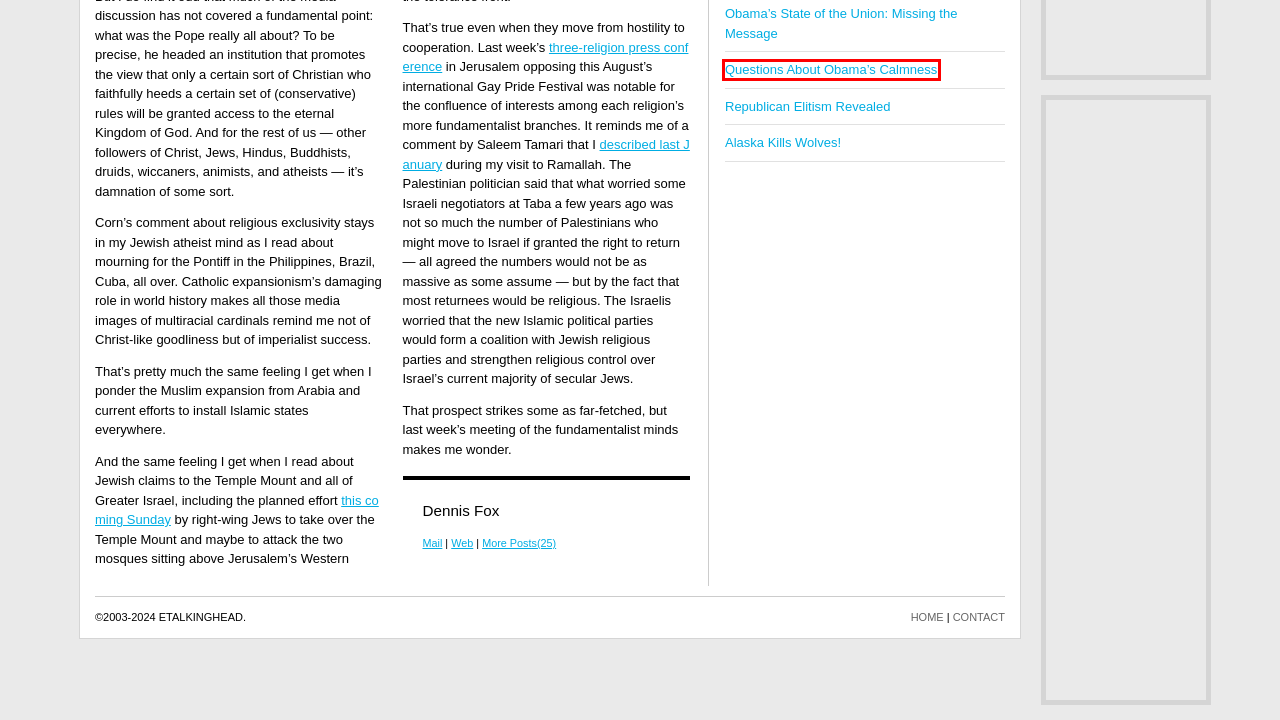You have a screenshot showing a webpage with a red bounding box around a UI element. Choose the webpage description that best matches the new page after clicking the highlighted element. Here are the options:
A. Questions About Obama's Calmness - Etalkinghead
B. Obama's State of the Union: Missing the Message - Etalkinghead
C. Advertise - Etalkinghead
D. Rebuilding the American Idea in a Post-Trump World - Etalkinghead
E. Professing: Dennis Fox's Home Page
F. Alaska Kills Wolves! - Etalkinghead
G. The Grand Old Neophobic Party - Etalkinghead
H. Republican Elitism Revealed - Etalkinghead

A